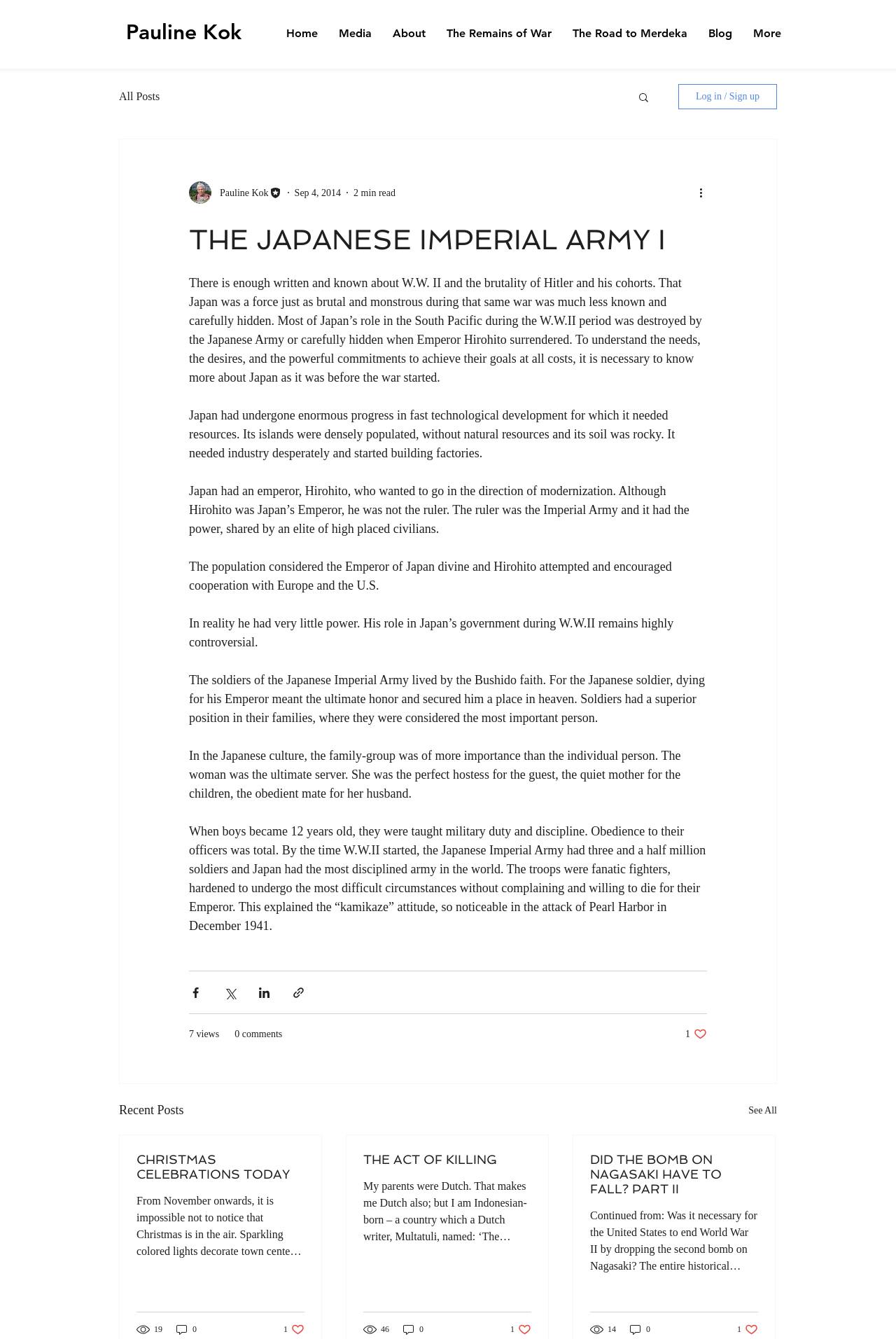Please specify the bounding box coordinates of the area that should be clicked to accomplish the following instruction: "View all recent posts". The coordinates should consist of four float numbers between 0 and 1, i.e., [left, top, right, bottom].

[0.835, 0.822, 0.867, 0.837]